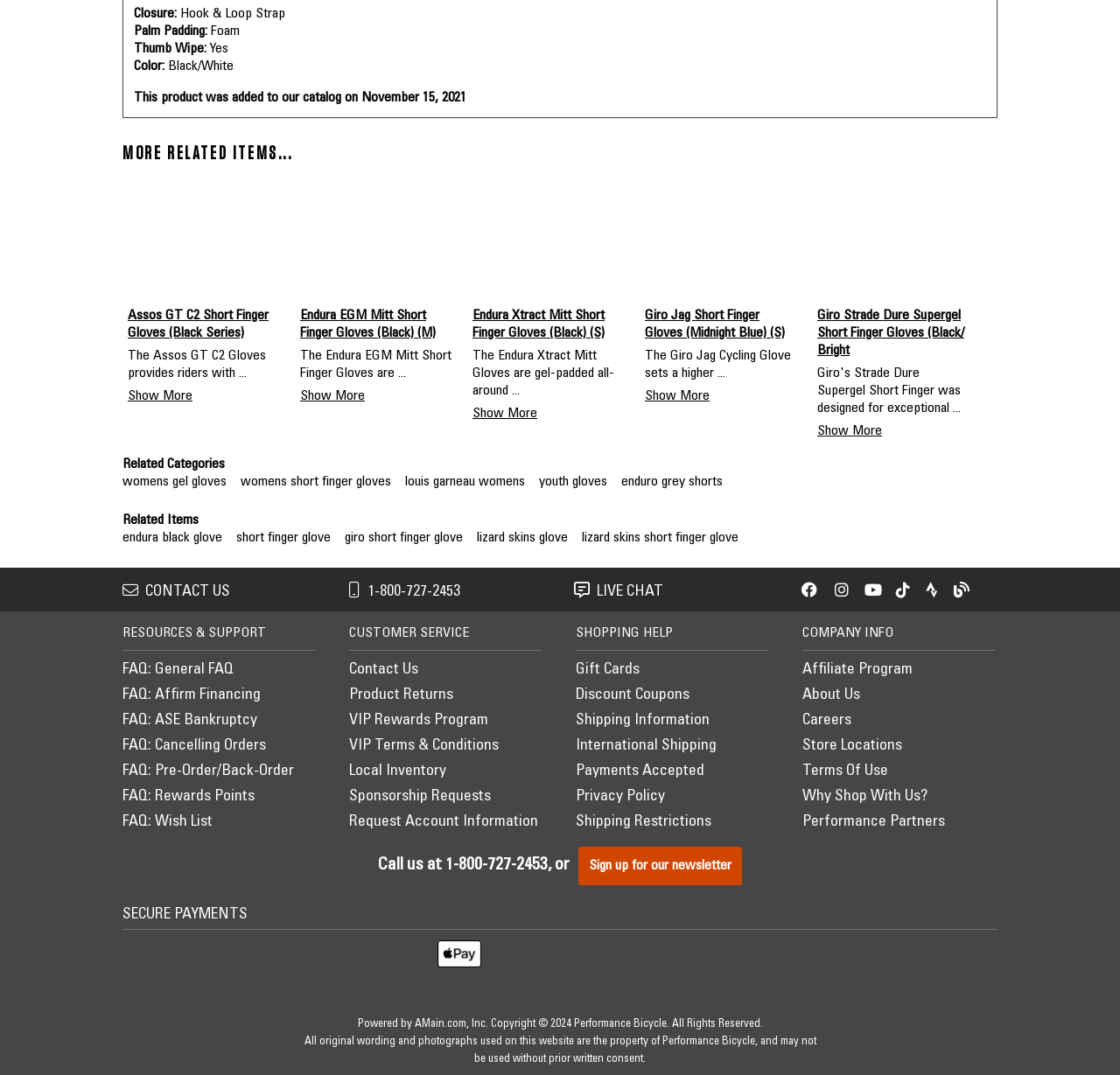Pinpoint the bounding box coordinates of the clickable area necessary to execute the following instruction: "Read the blog". The coordinates should be given as four float numbers between 0 and 1, namely [left, top, right, bottom].

[0.852, 0.544, 0.869, 0.558]